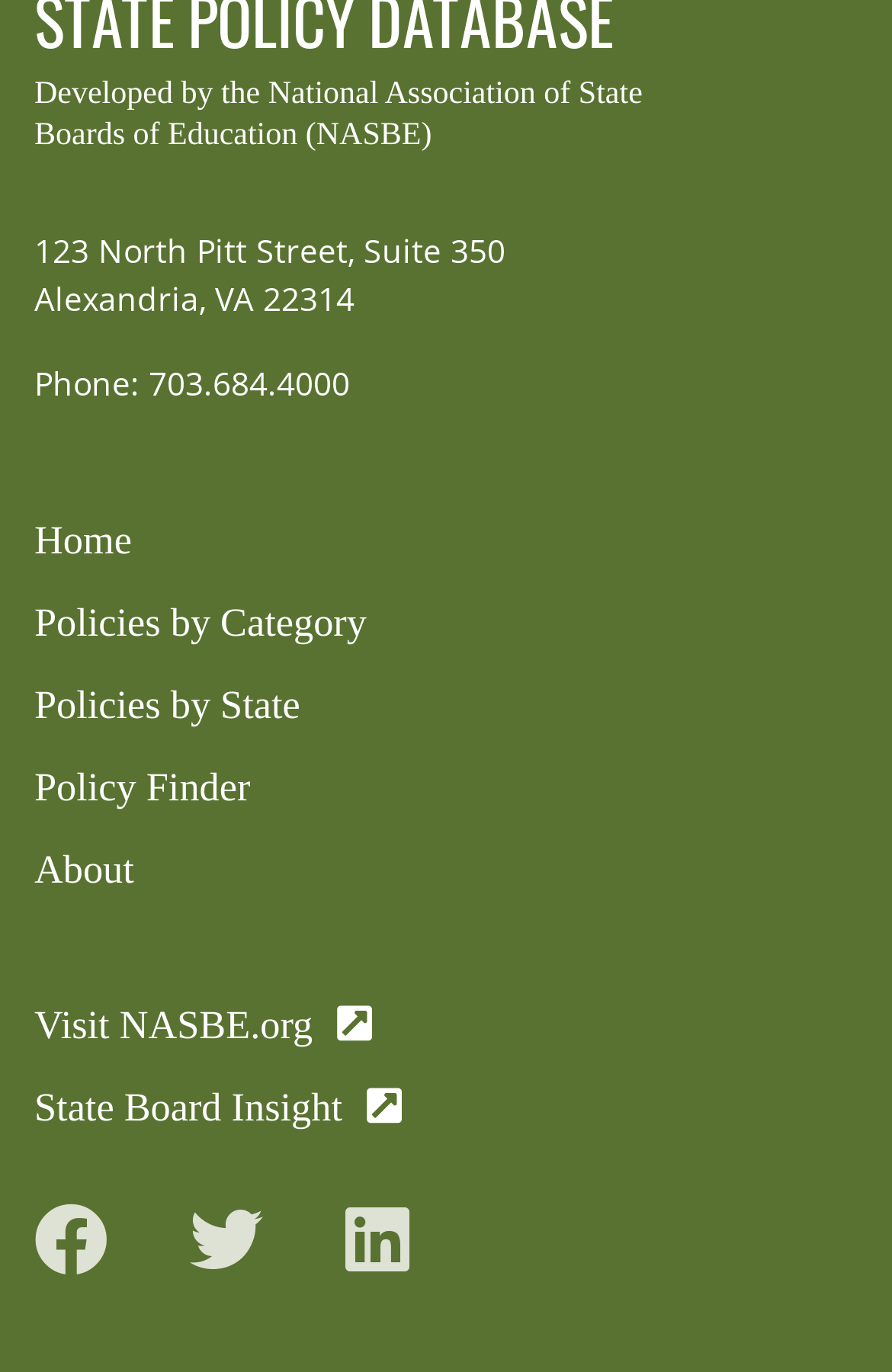What is the phone number of the organization?
Please respond to the question with a detailed and informative answer.

I found this answer by looking at the StaticText element with the text 'Phone: 703.684.4000' which is located at the top of the webpage.